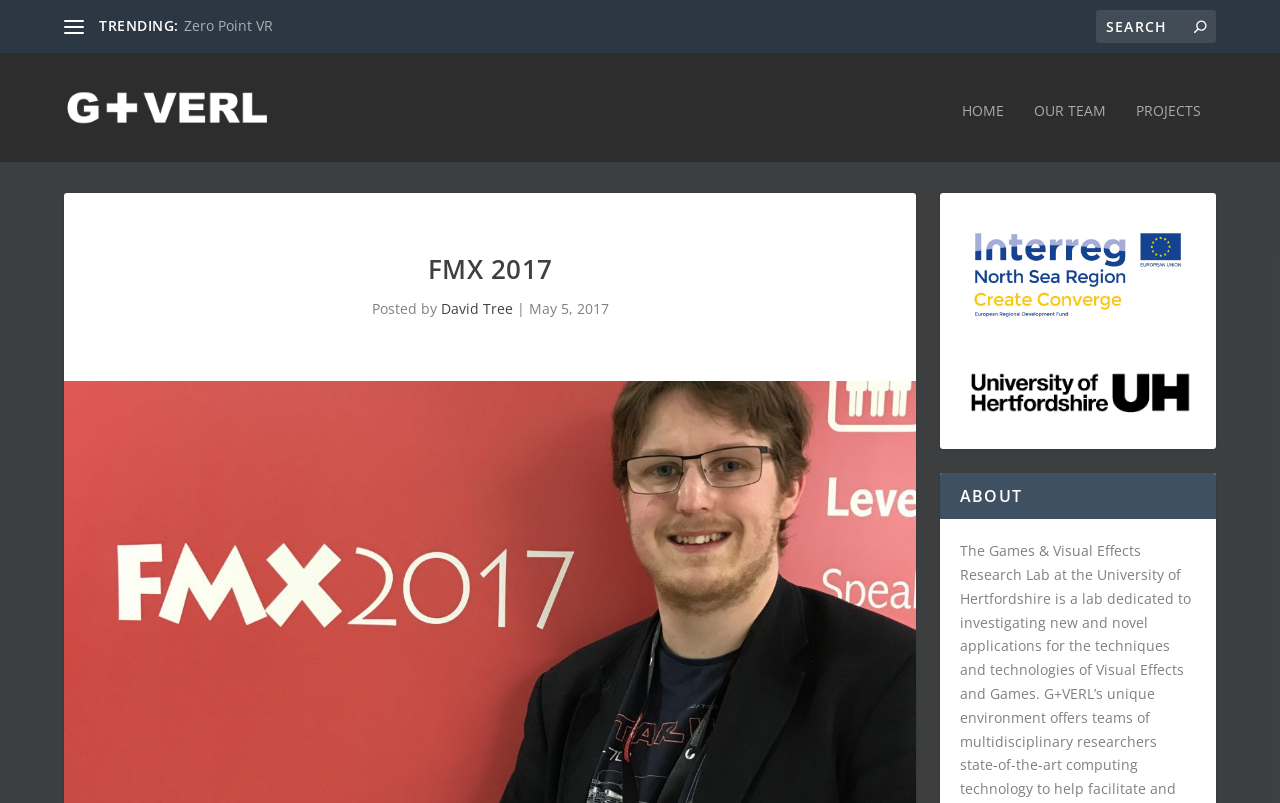Please give a short response to the question using one word or a phrase:
What is the name of the university?

University of Hertfordshire